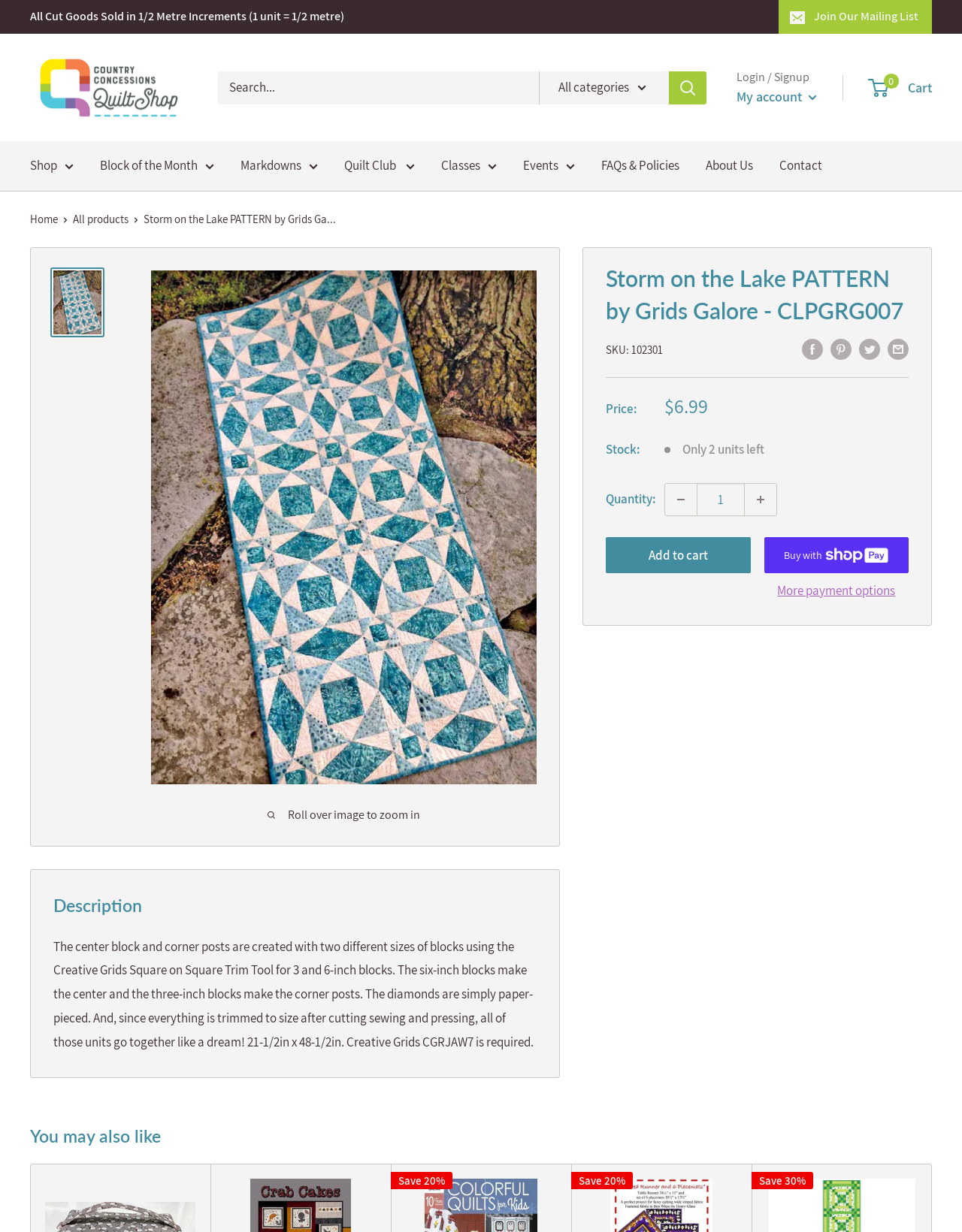Give an in-depth explanation of the webpage layout and content.

This webpage is a product page for a quilting pattern called "Storm on the Lake PATTERN by Grids Galore - CLPGRG007". At the top of the page, there is a navigation menu with links to various sections of the website, including "Shop", "Block of the Month", "Markdowns", and more. Below the navigation menu, there is a search bar and a link to "Login / Signup" and "My account".

On the left side of the page, there is a breadcrumb navigation showing the current location within the website, with links to "Home" and "All products". Below the breadcrumb navigation, there is a large image of the quilting pattern, with a link to zoom in on the image.

To the right of the image, there is a section with product details, including the product name, SKU, and price. There is also a table with information about the product, including the stock level and quantity. Below the table, there are buttons to "Add to cart" and "Buy now with ShopPay", as well as a link to "More payment options".

Further down the page, there is a section with a heading "Description", which contains a detailed description of the quilting pattern. The description explains how the pattern is created using different sizes of blocks and paper-piecing.

At the bottom of the page, there is a section with a heading "You may also like", which displays three products with discounted prices.